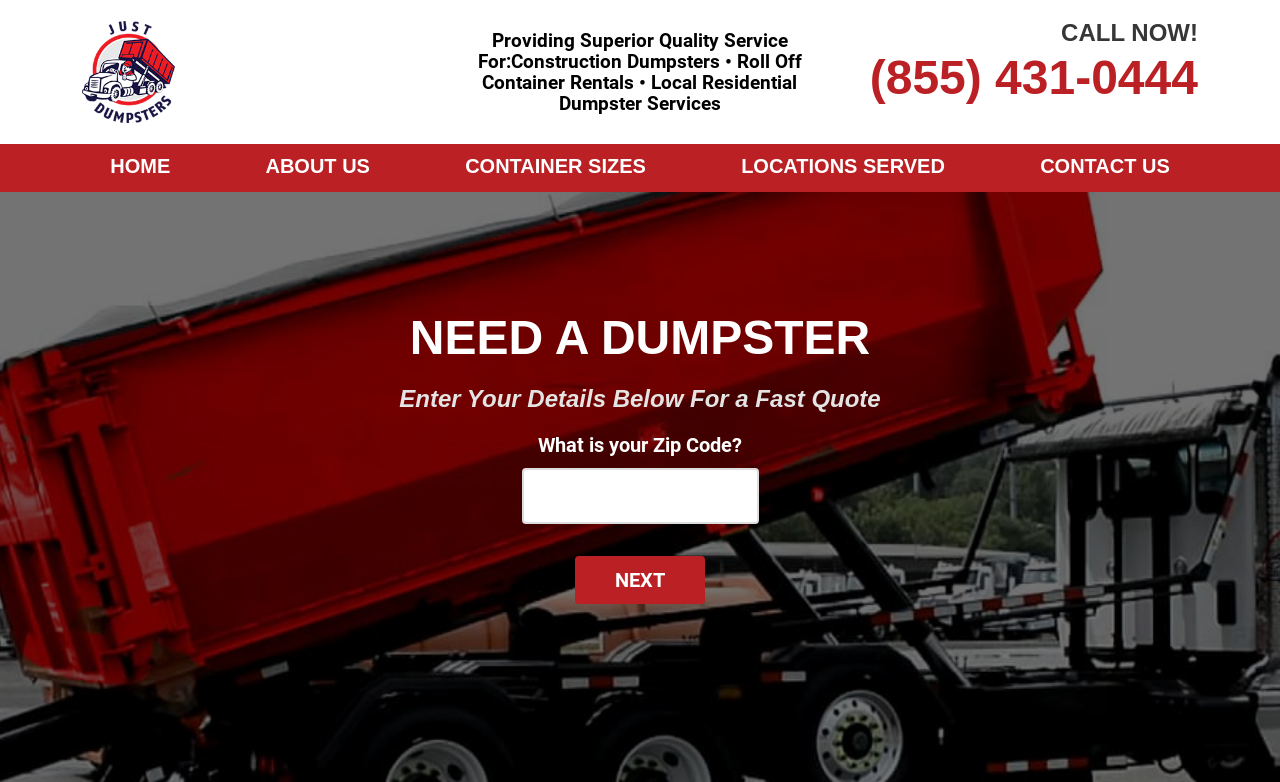Kindly determine the bounding box coordinates for the area that needs to be clicked to execute this instruction: "Click the 'HOME' link".

[0.067, 0.184, 0.153, 0.247]